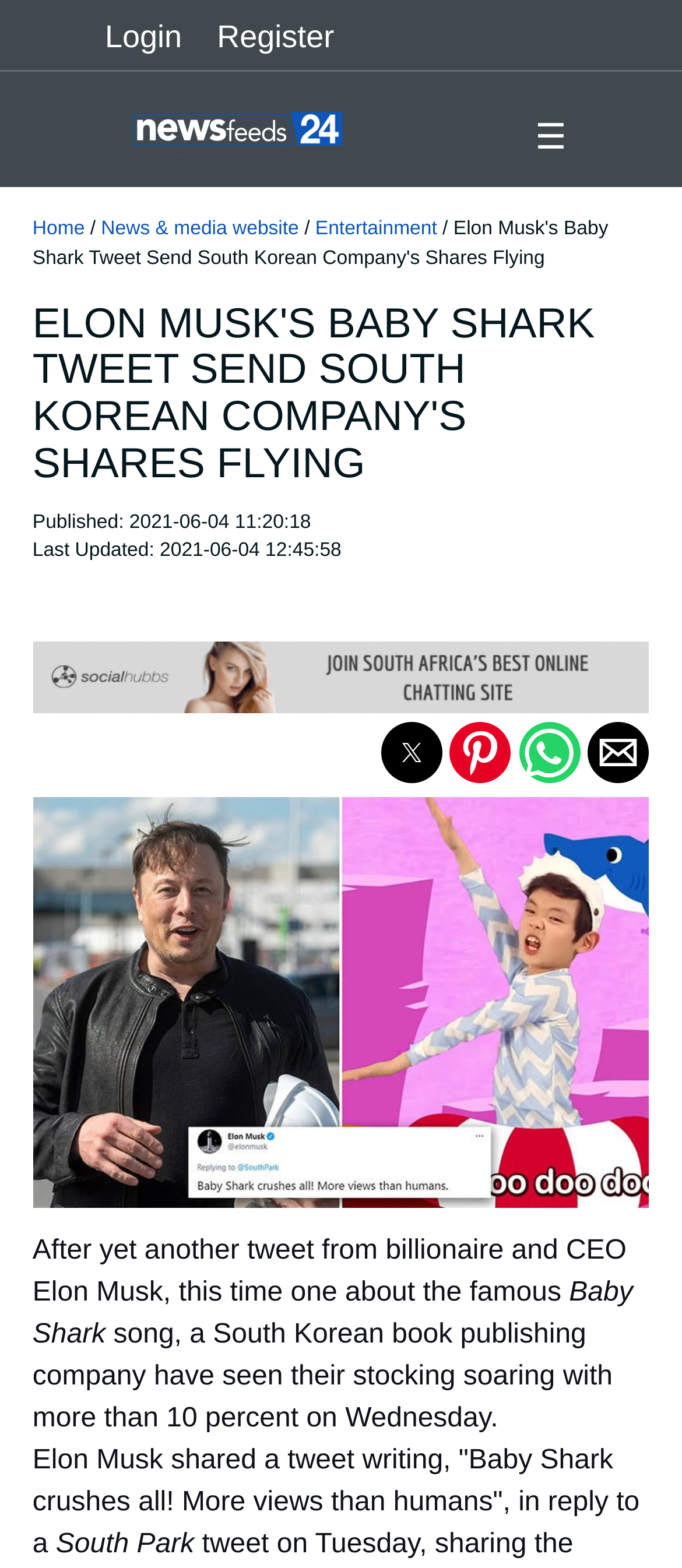Determine the bounding box coordinates of the region to click in order to accomplish the following instruction: "Share on Twitter". Provide the coordinates as four float numbers between 0 and 1, specifically [left, top, right, bottom].

[0.559, 0.46, 0.649, 0.499]